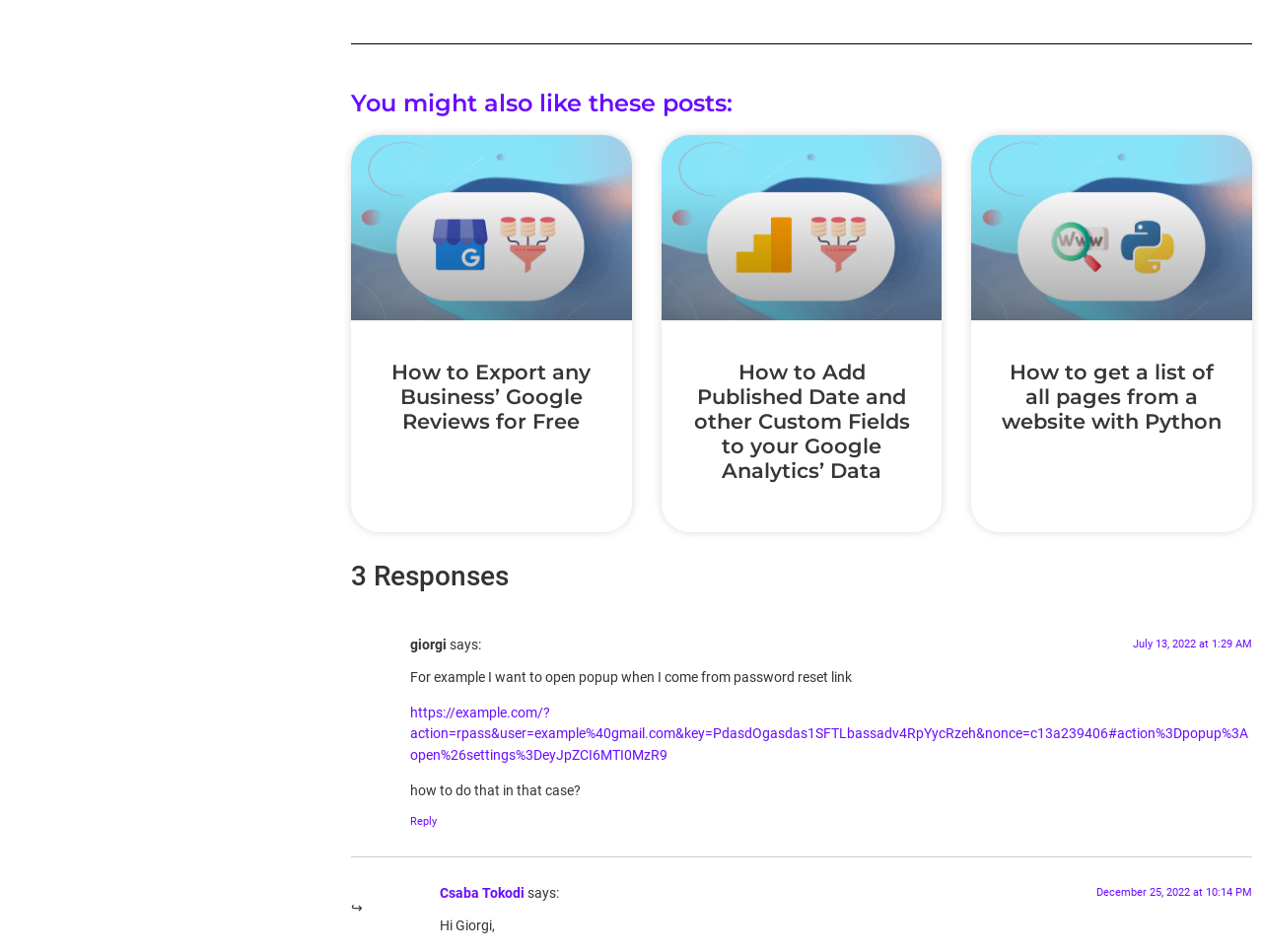Find the bounding box coordinates of the element to click in order to complete this instruction: "Enter your name in the 'Name' field". The bounding box coordinates must be four float numbers between 0 and 1, denoted as [left, top, right, bottom].

None